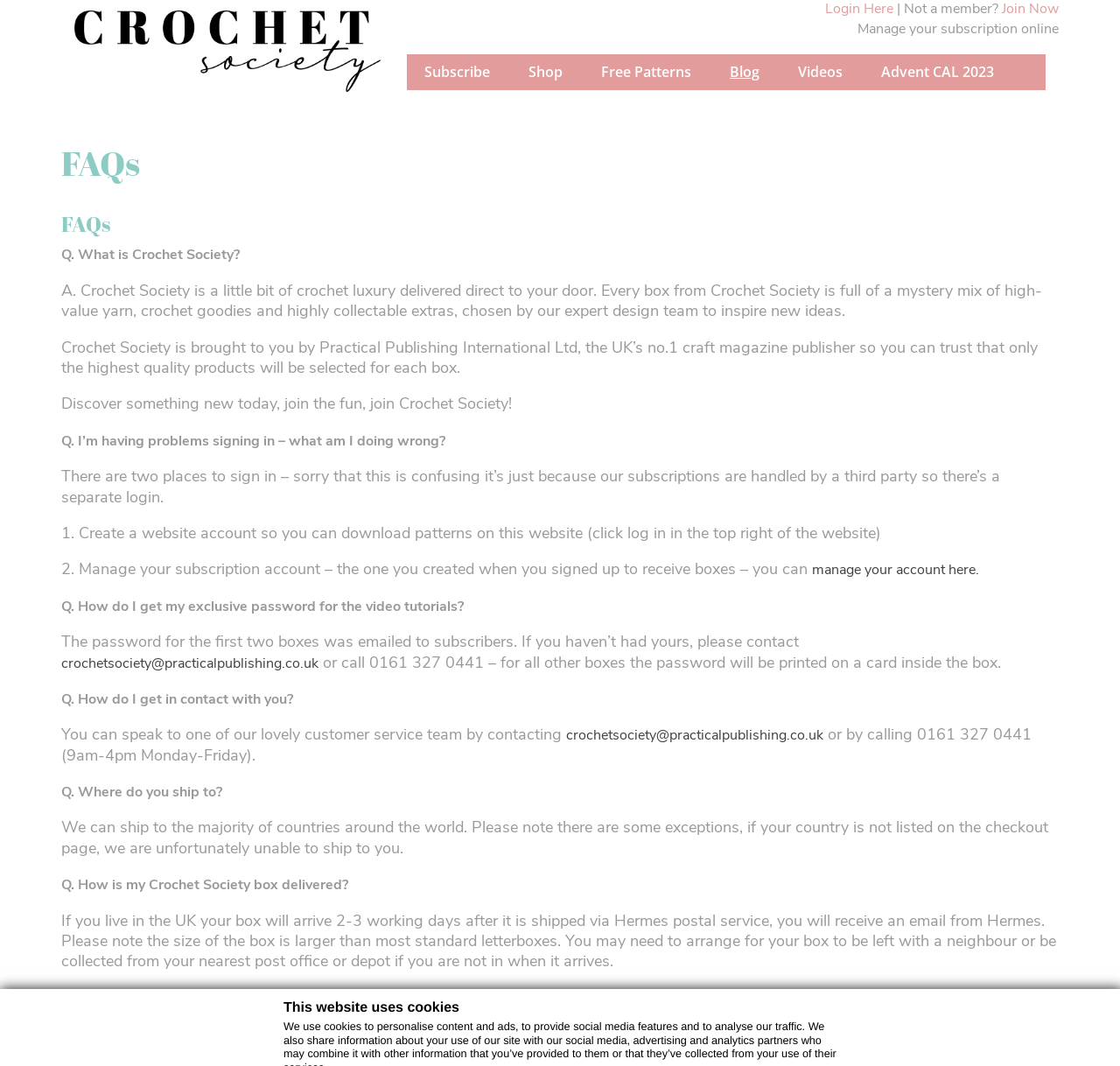How can I contact the customer service team?
Using the image, answer in one word or phrase.

Email or call